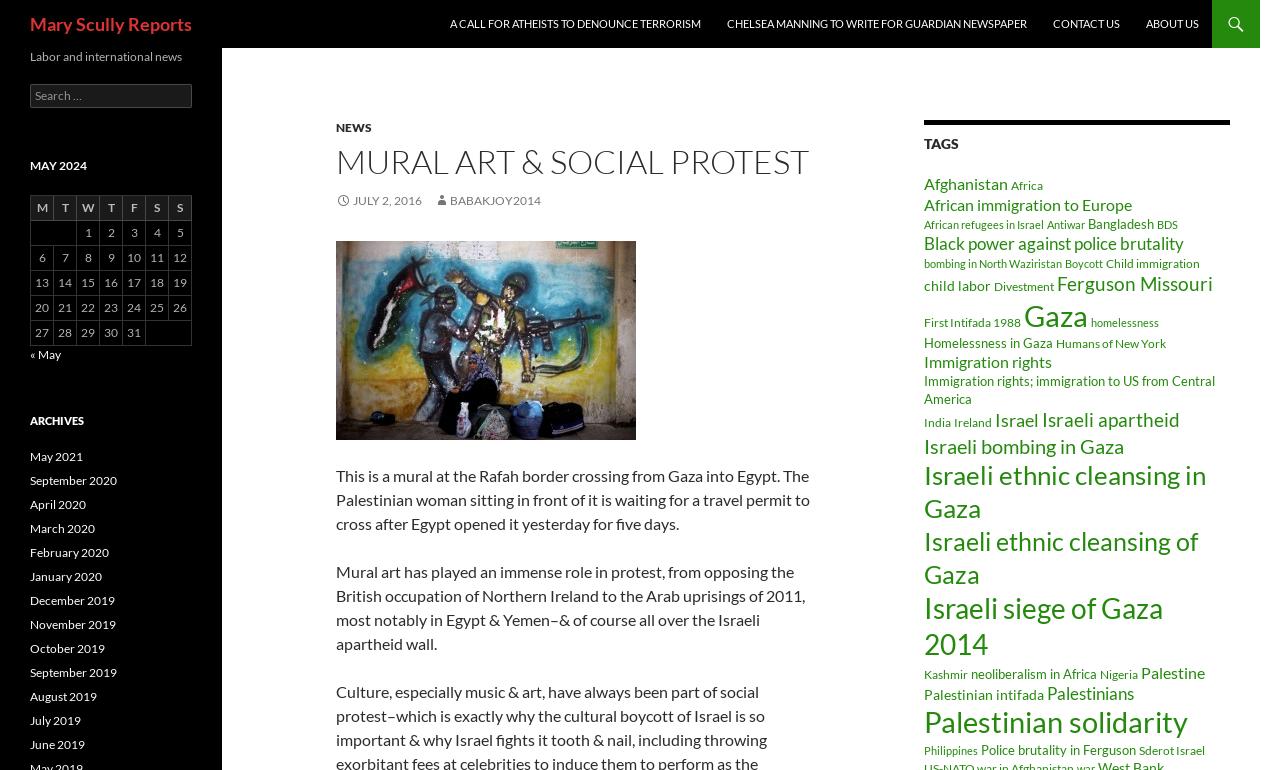Please find the bounding box coordinates for the clickable element needed to perform this instruction: "Click on the 'NEWS' link".

[0.262, 0.156, 0.291, 0.175]